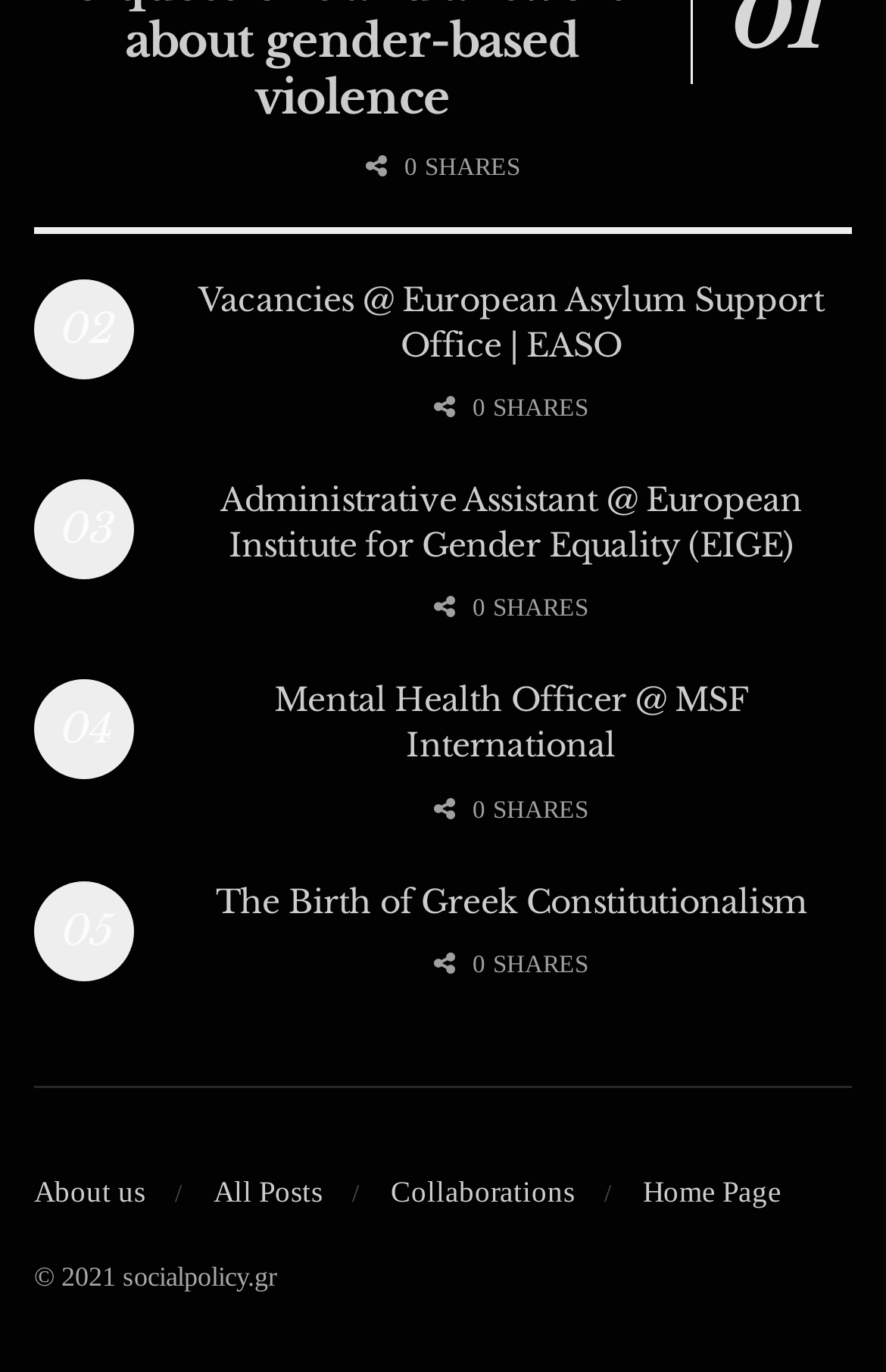Can you find the bounding box coordinates for the element that needs to be clicked to execute this instruction: "Select an option from the 'Archives' combobox"? The coordinates should be given as four float numbers between 0 and 1, i.e., [left, top, right, bottom].

None